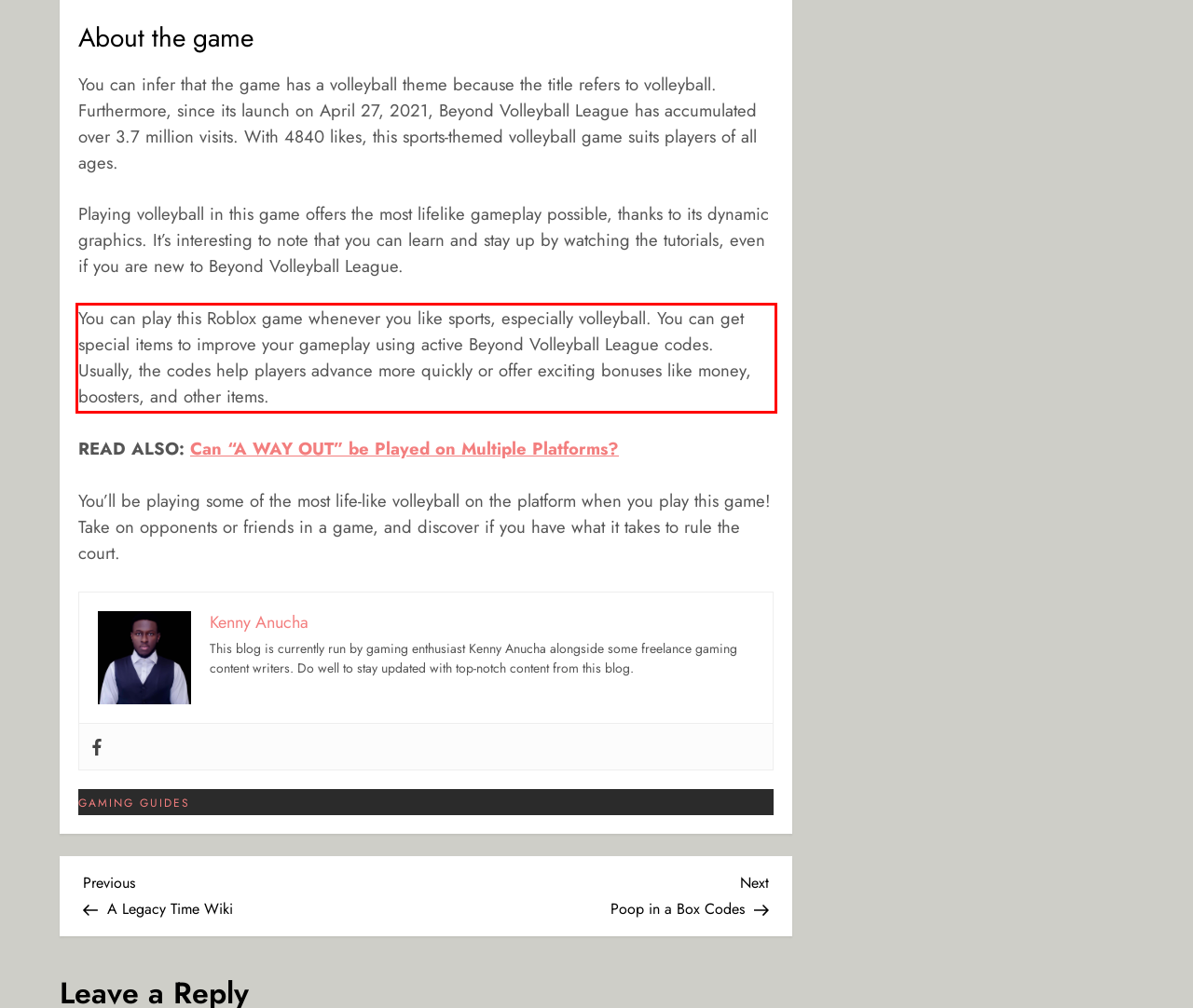You are provided with a screenshot of a webpage that includes a UI element enclosed in a red rectangle. Extract the text content inside this red rectangle.

You can play this Roblox game whenever you like sports, especially volleyball. You can get special items to improve your gameplay using active Beyond Volleyball League codes. Usually, the codes help players advance more quickly or offer exciting bonuses like money, boosters, and other items.